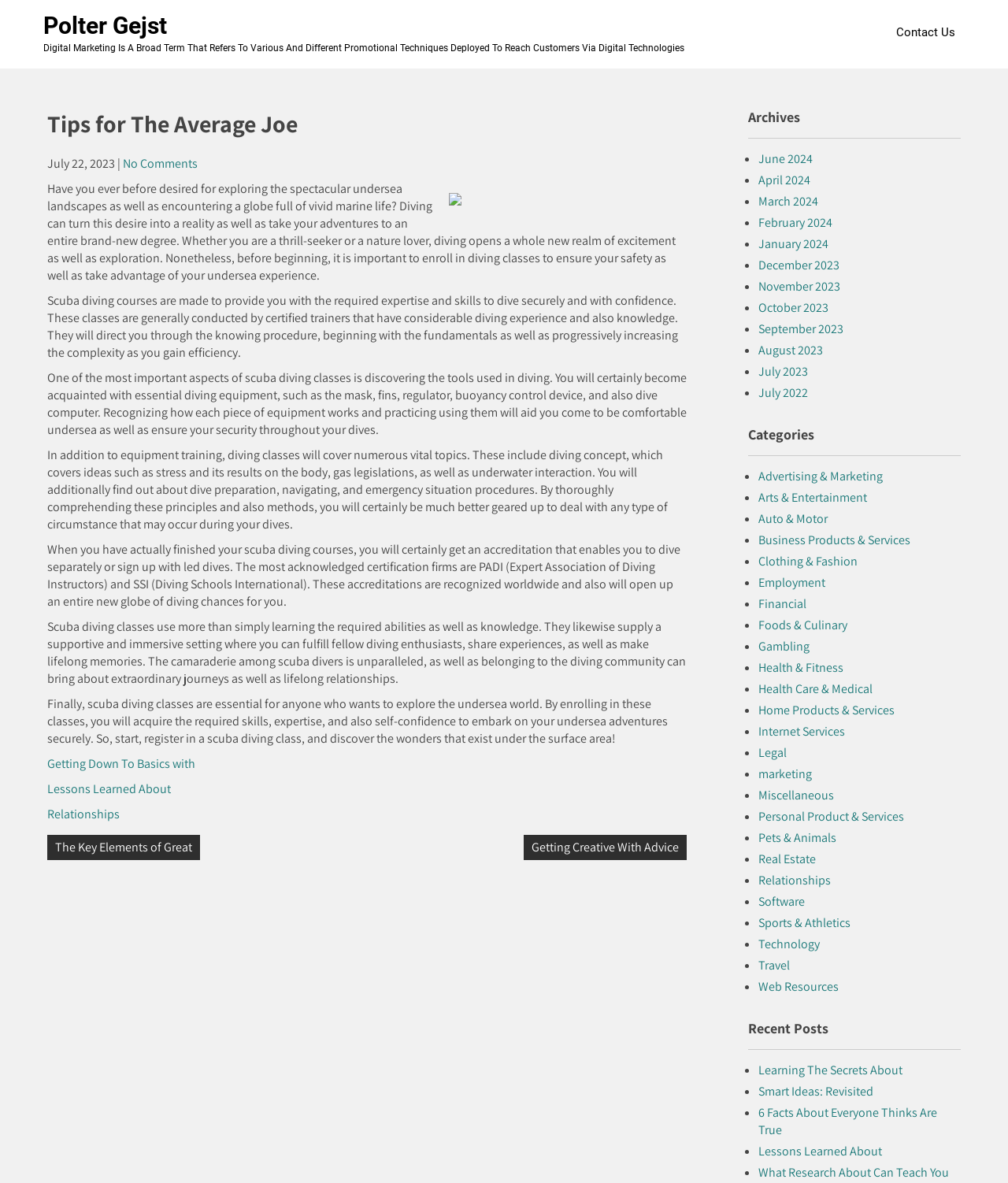What is the date of the article?
Answer with a single word or phrase, using the screenshot for reference.

July 22, 2023